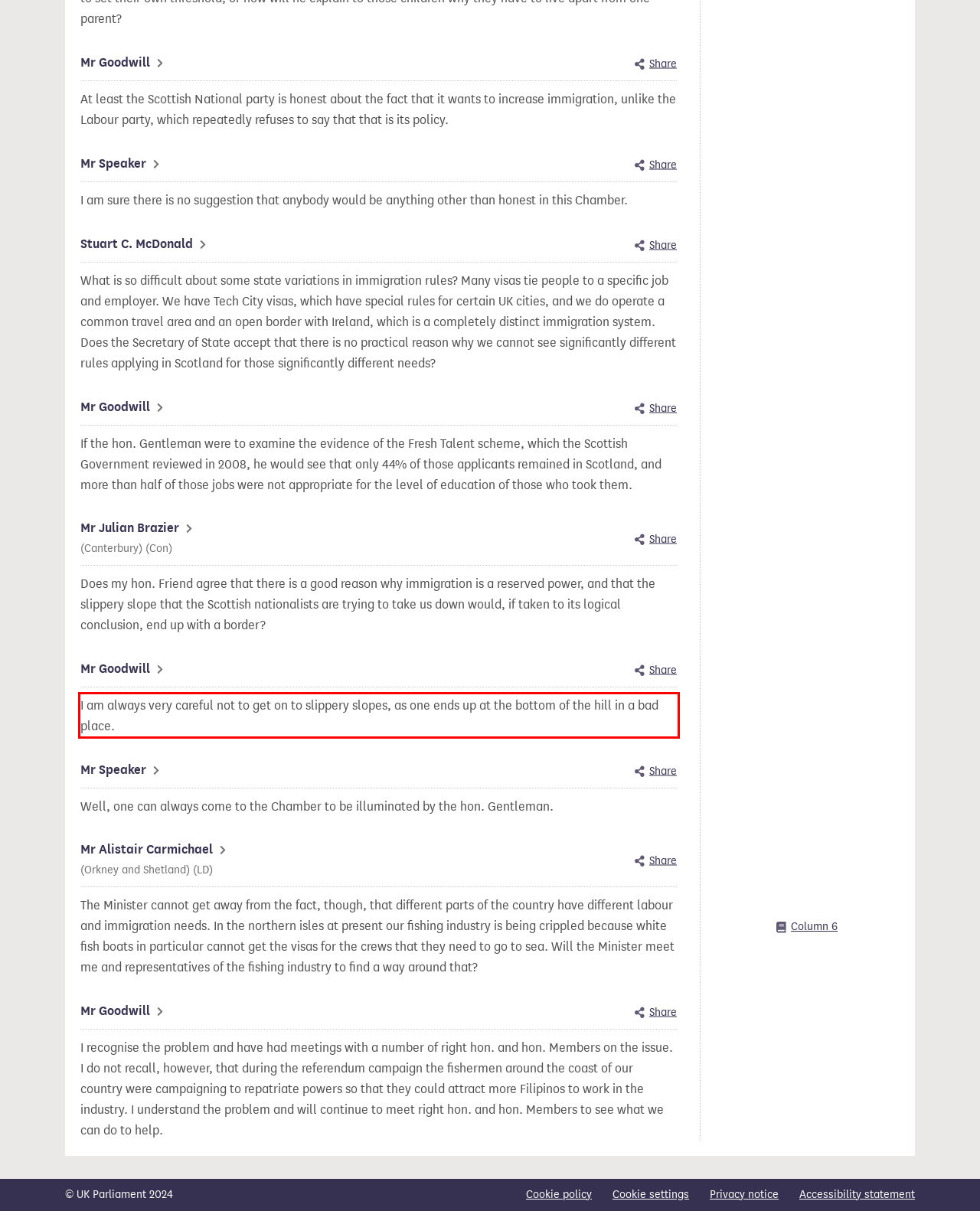Identify the red bounding box in the webpage screenshot and perform OCR to generate the text content enclosed.

I am always very careful not to get on to slippery slopes, as one ends up at the bottom of the hill in a bad place.